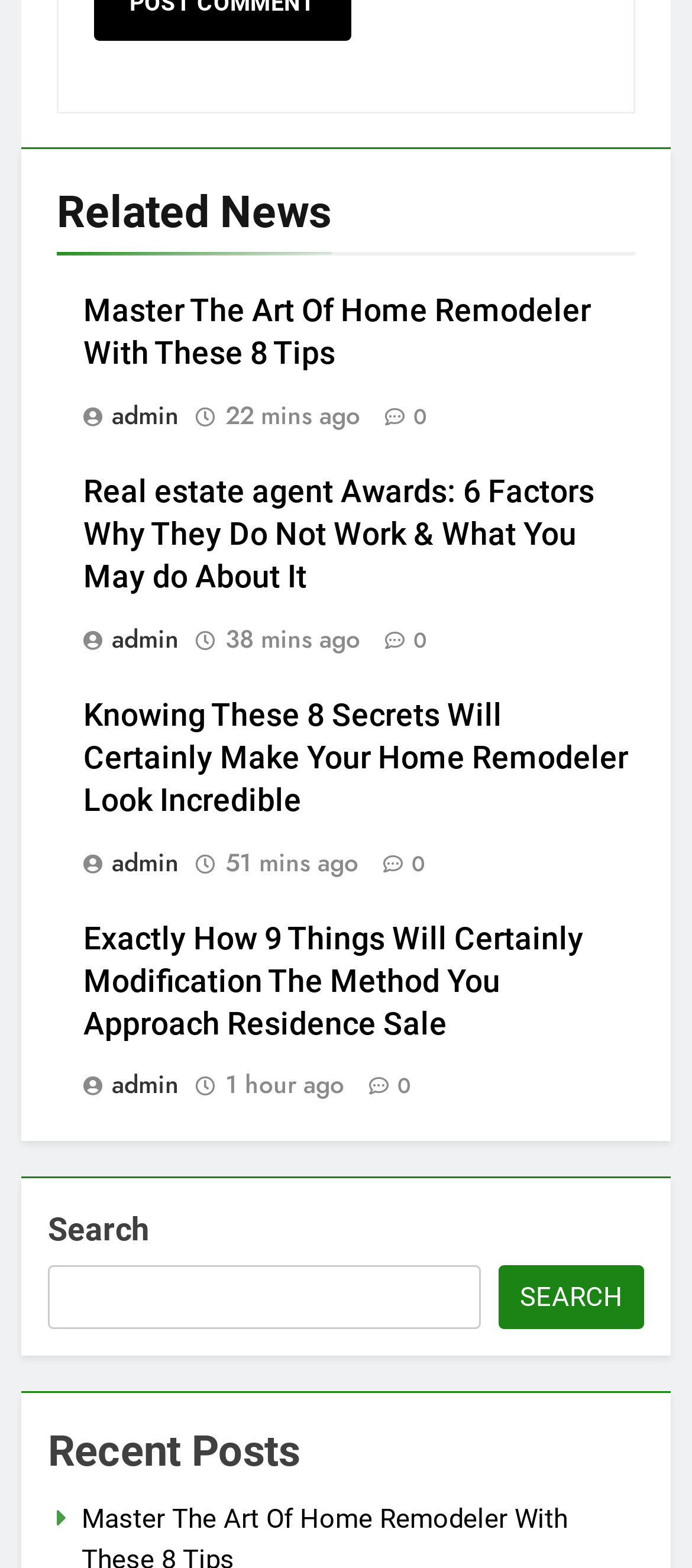How many articles are displayed on this webpage?
By examining the image, provide a one-word or phrase answer.

4